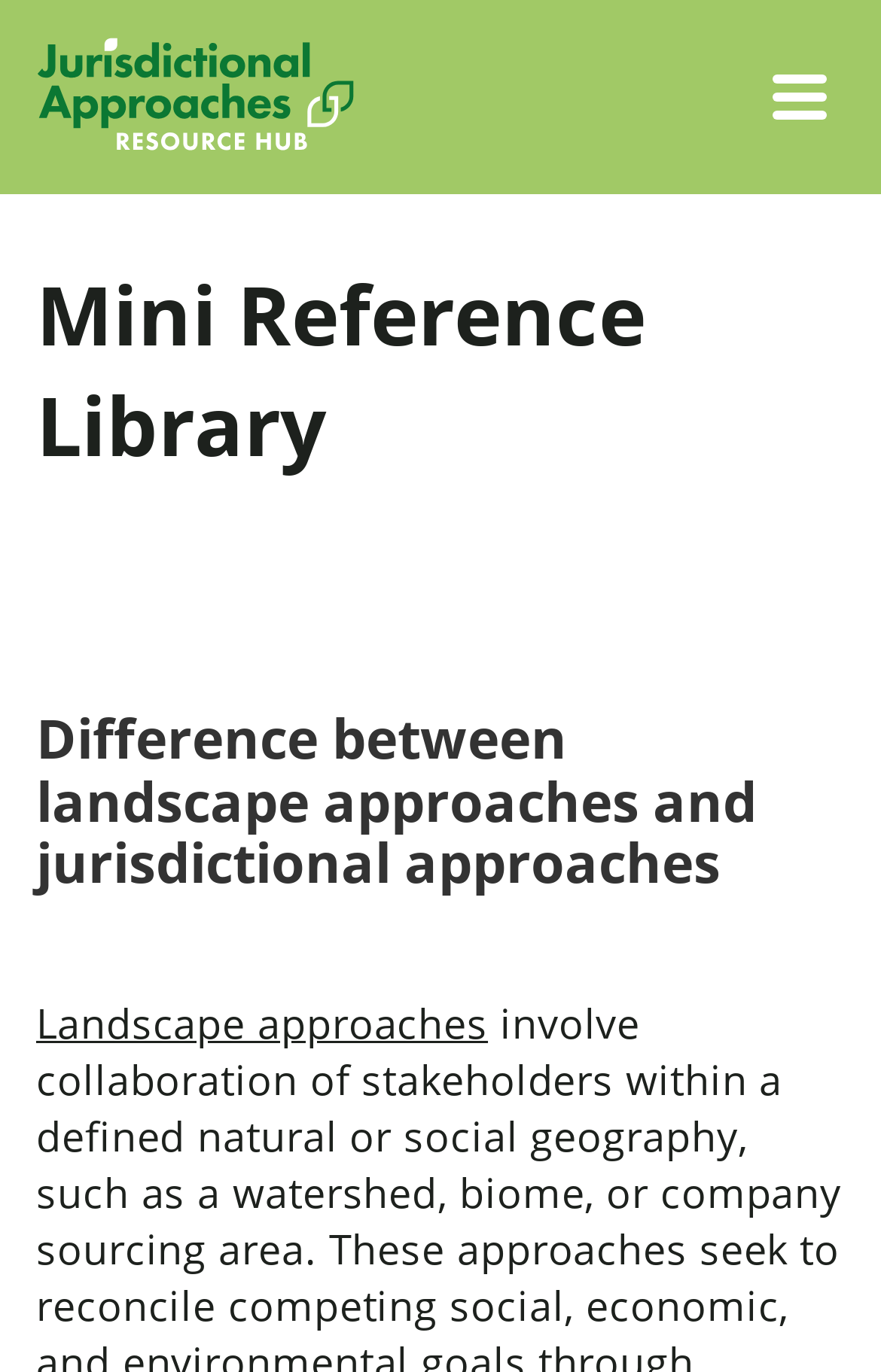Please provide a comprehensive response to the question based on the details in the image: What is the last link on the webpage?

I looked at the webpage structure and found the last link on the webpage, which is 'Landscape approaches', located at the bottom of the webpage.